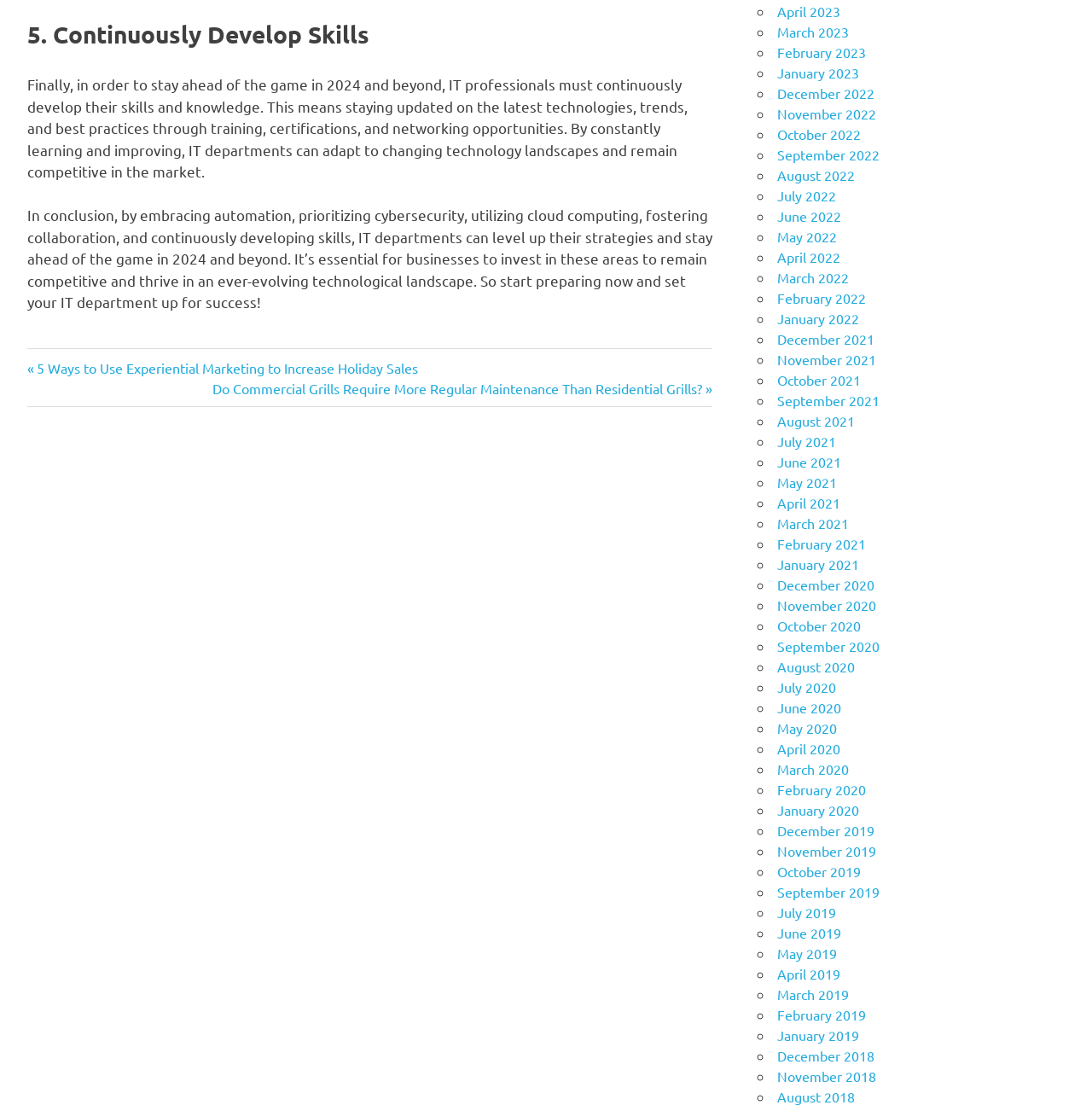Please look at the image and answer the question with a detailed explanation: What is the earliest month listed in the archive?

By examining the list of links in the archive section, the earliest month listed is June 2020, which is indicated by the link 'June 2020'.